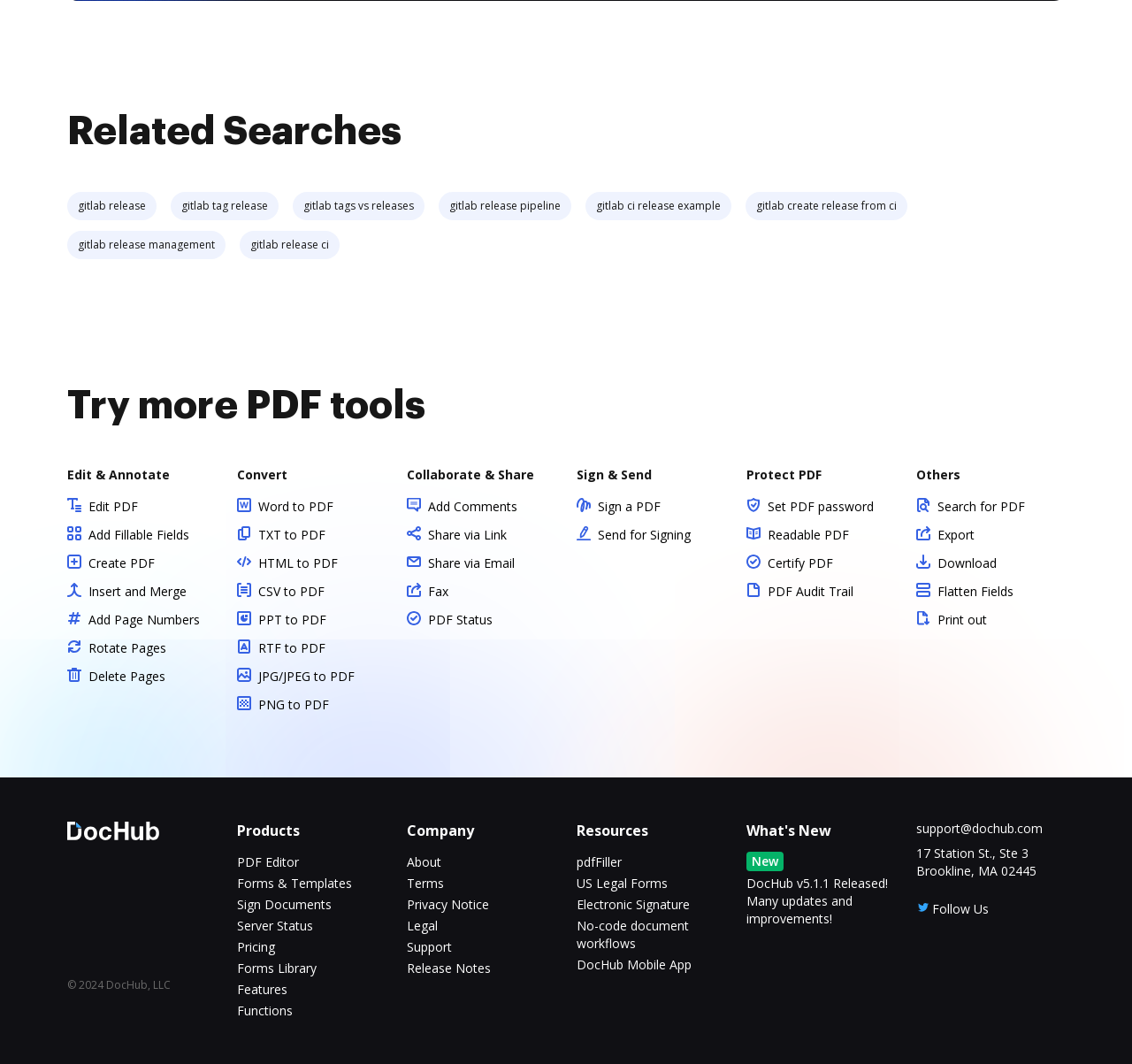Please specify the bounding box coordinates of the region to click in order to perform the following instruction: "Search for PDF".

[0.809, 0.468, 0.905, 0.484]